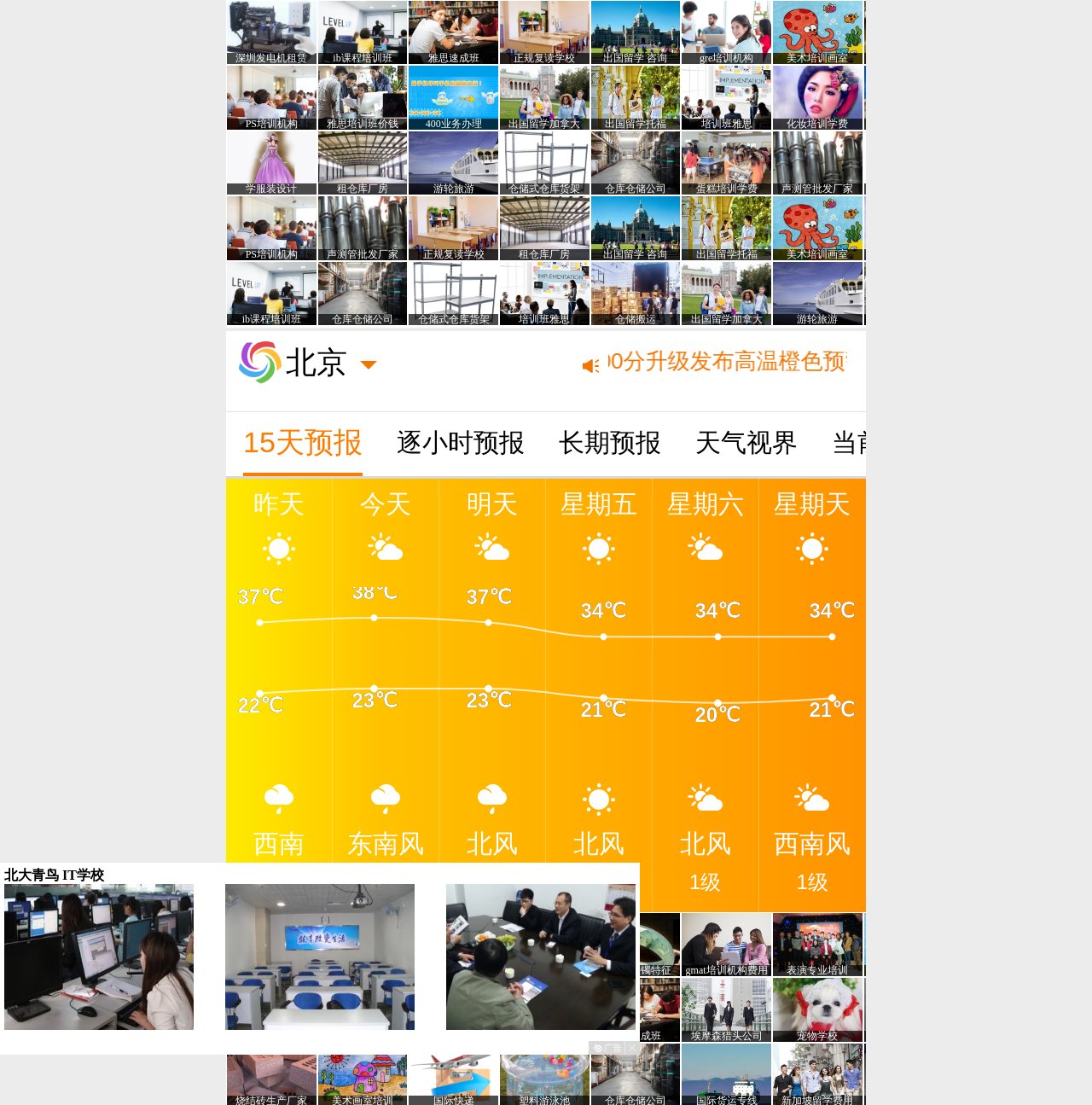Identify the bounding box coordinates of the region that needs to be clicked to carry out this instruction: "check AQI forecast". Provide these coordinates as four float numbers ranging from 0 to 1, i.e., [left, top, right, bottom].

[0.887, 0.373, 0.974, 0.431]